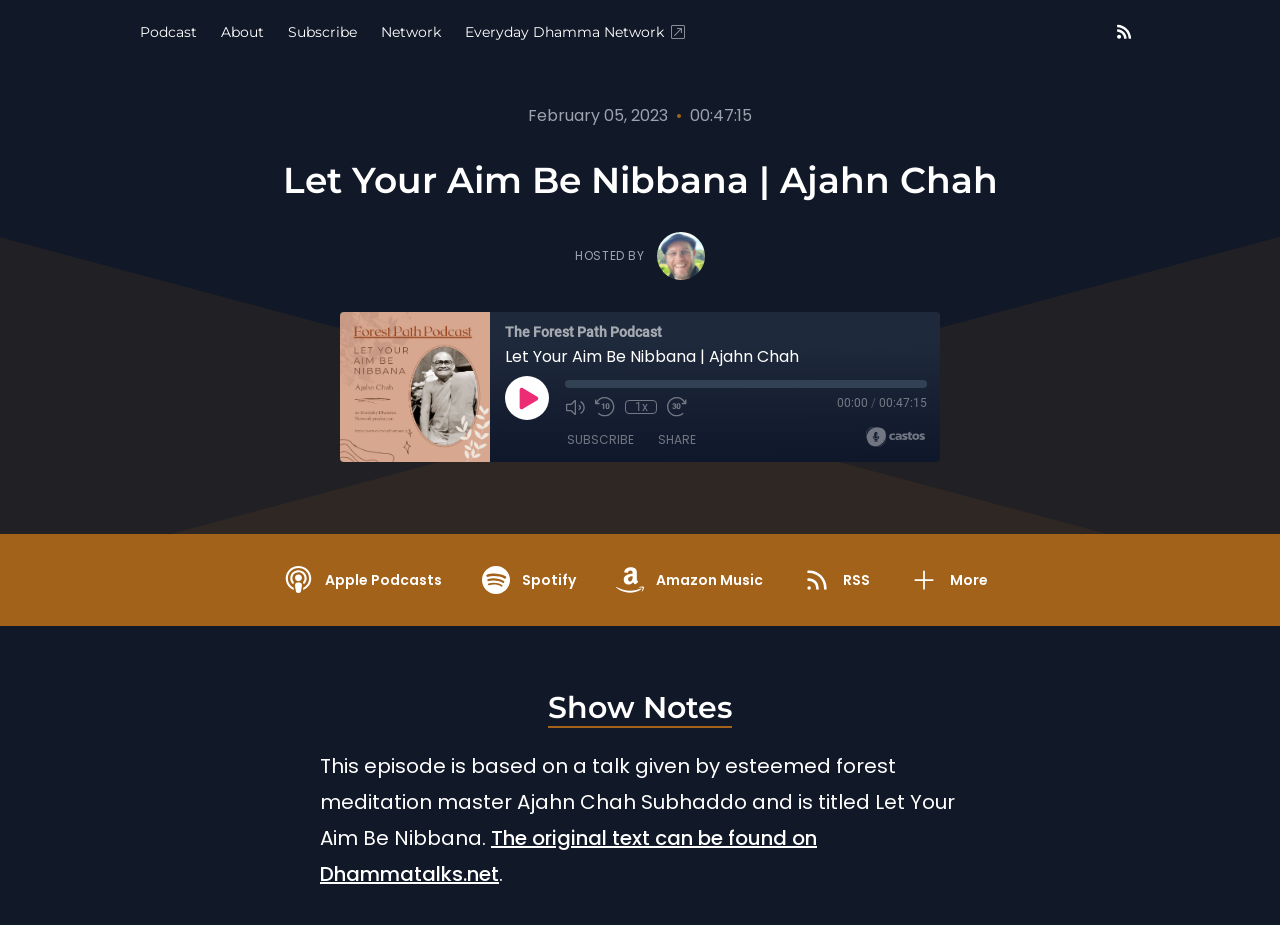What is the topic of the podcast episode?
From the details in the image, answer the question comprehensively.

I found the topic of the podcast episode by examining the heading element with the text 'Let Your Aim Be Nibbana | Ajahn Chah' located at [0.1, 0.173, 0.9, 0.216]. This element is a child of the Root Element and is likely to be the topic of the podcast episode.